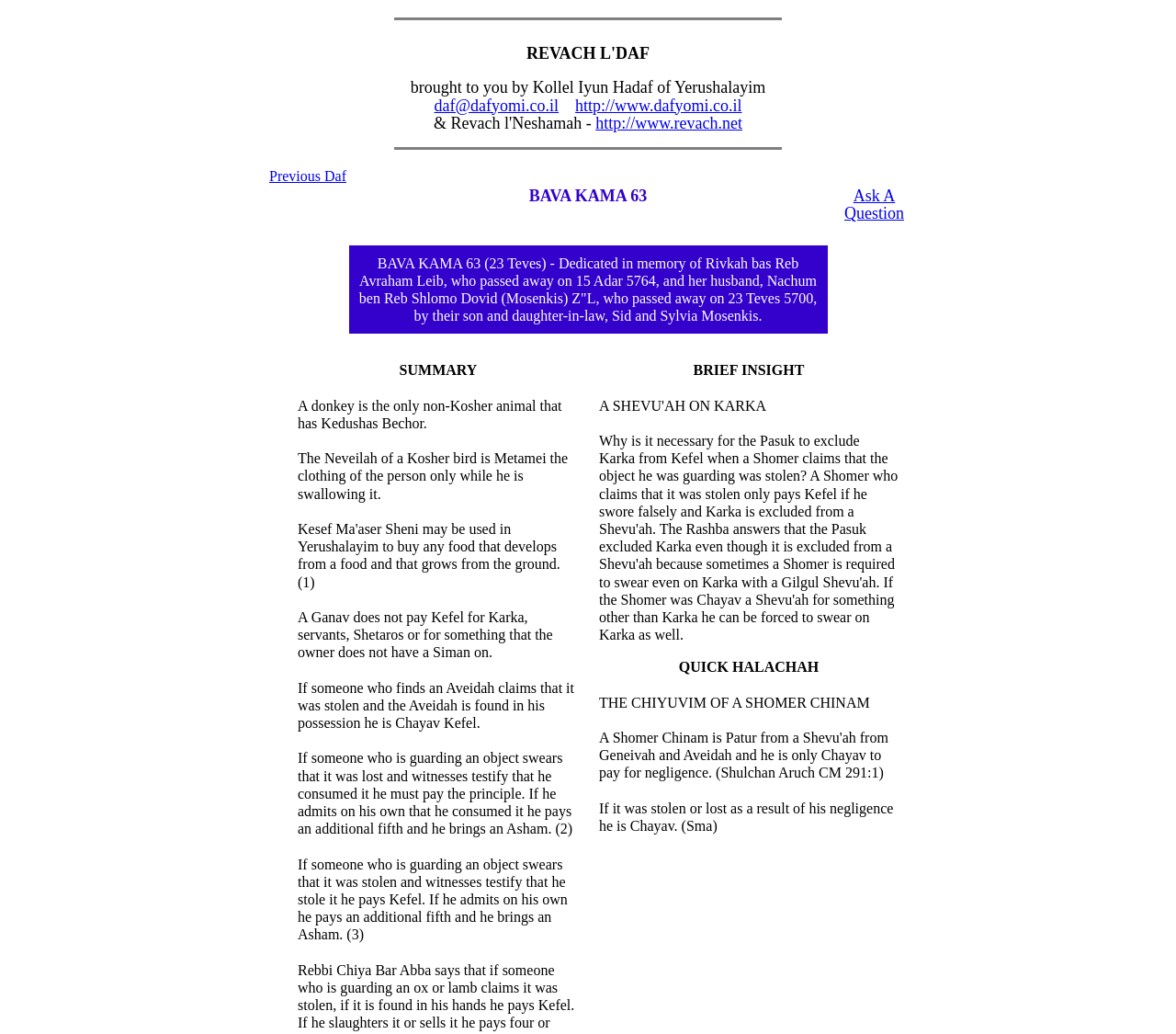Identify the bounding box coordinates of the HTML element based on this description: "parent_node: 评论 * name="comment"".

None